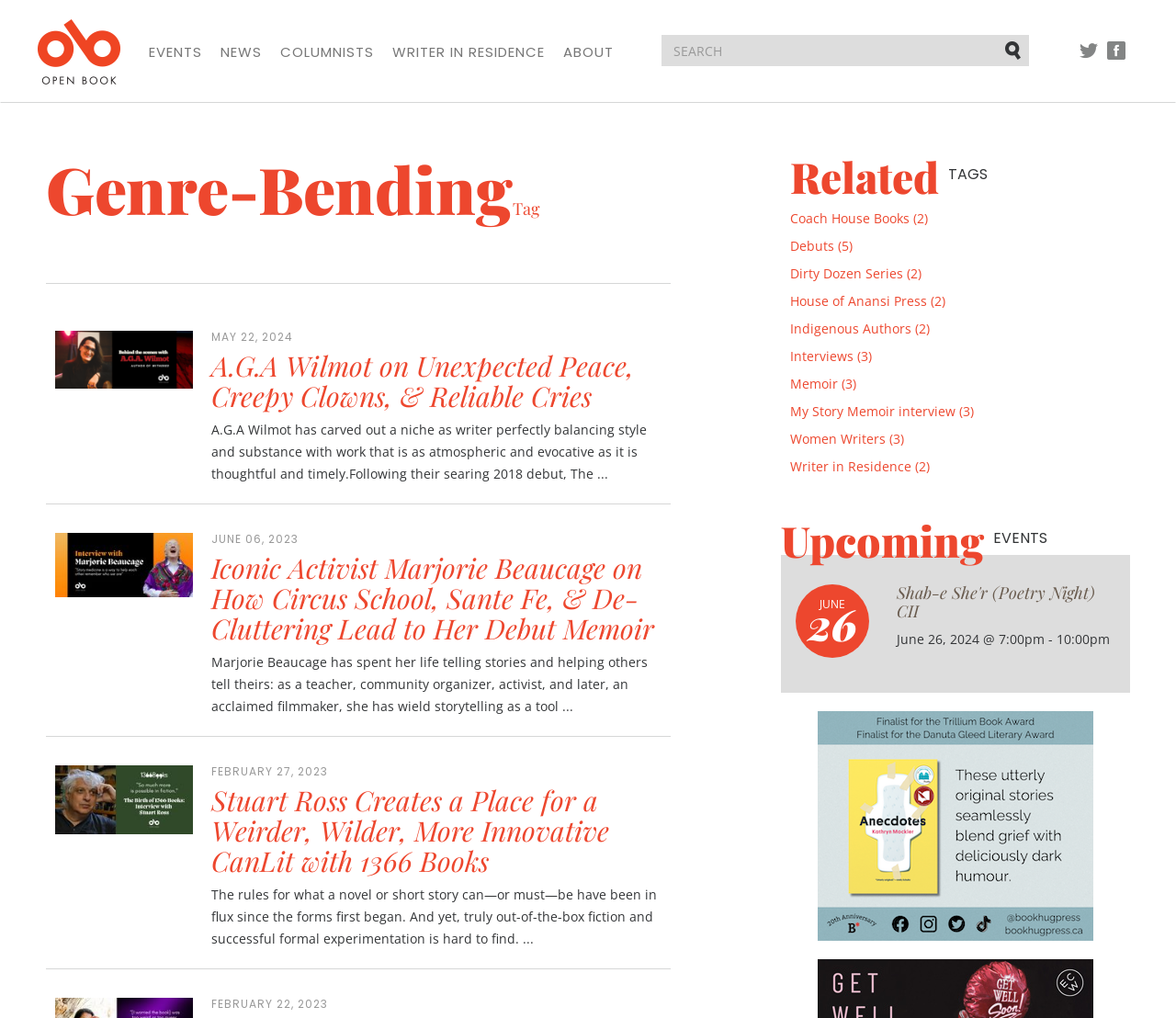Answer the question below using just one word or a short phrase: 
What is the search box located?

Top right